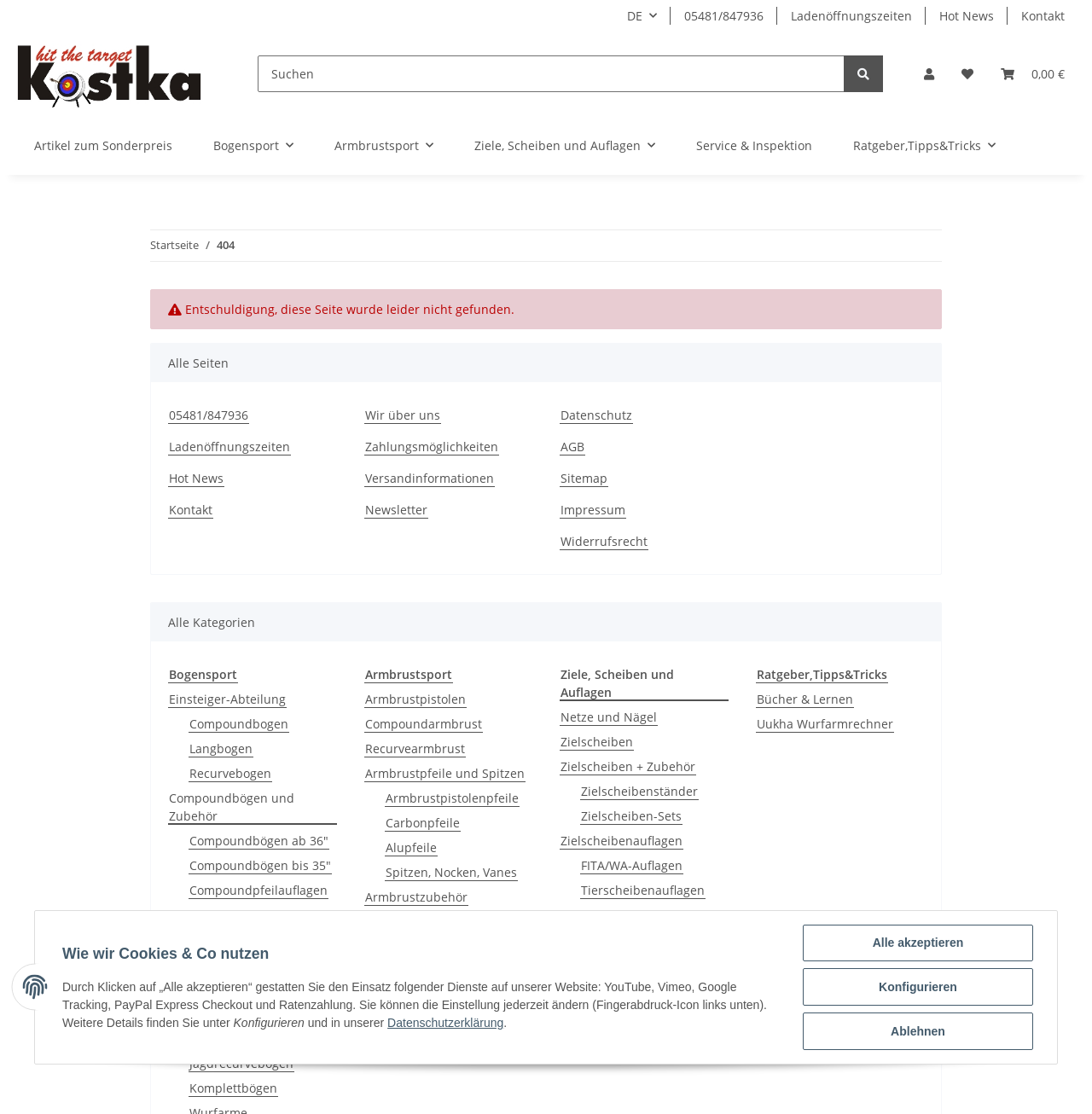Based on the image, please elaborate on the answer to the following question:
What is the error message displayed on the webpage?

The error message 'Entschuldigung, diese Seite wurde leider nicht gefunden.' is displayed on the webpage, indicating that the page was not found. This message is likely an error message for a 404 error.